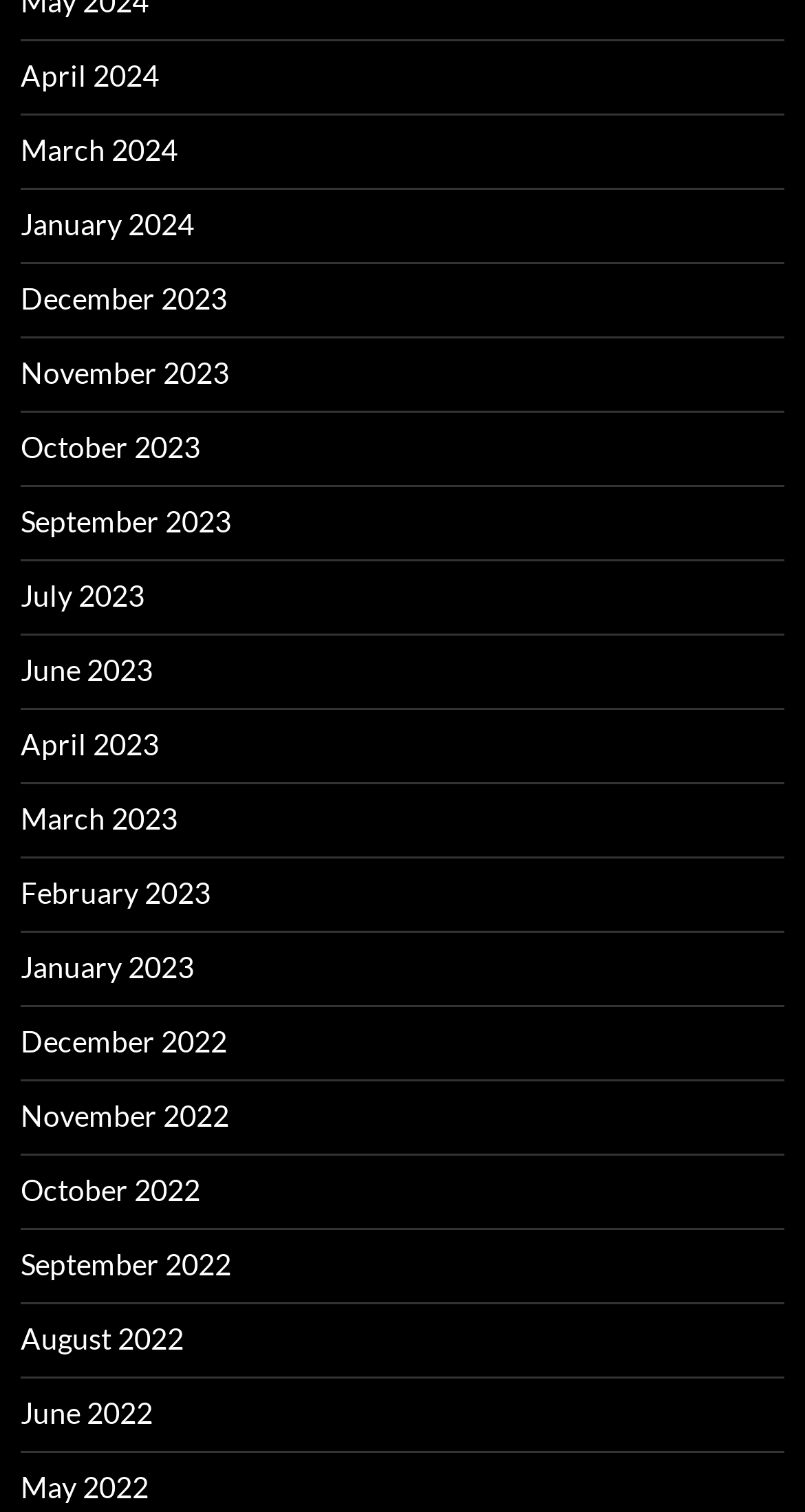How many months are listed?
Please provide a full and detailed response to the question.

I counted the number of links on the webpage, each representing a month, and found 16 links.